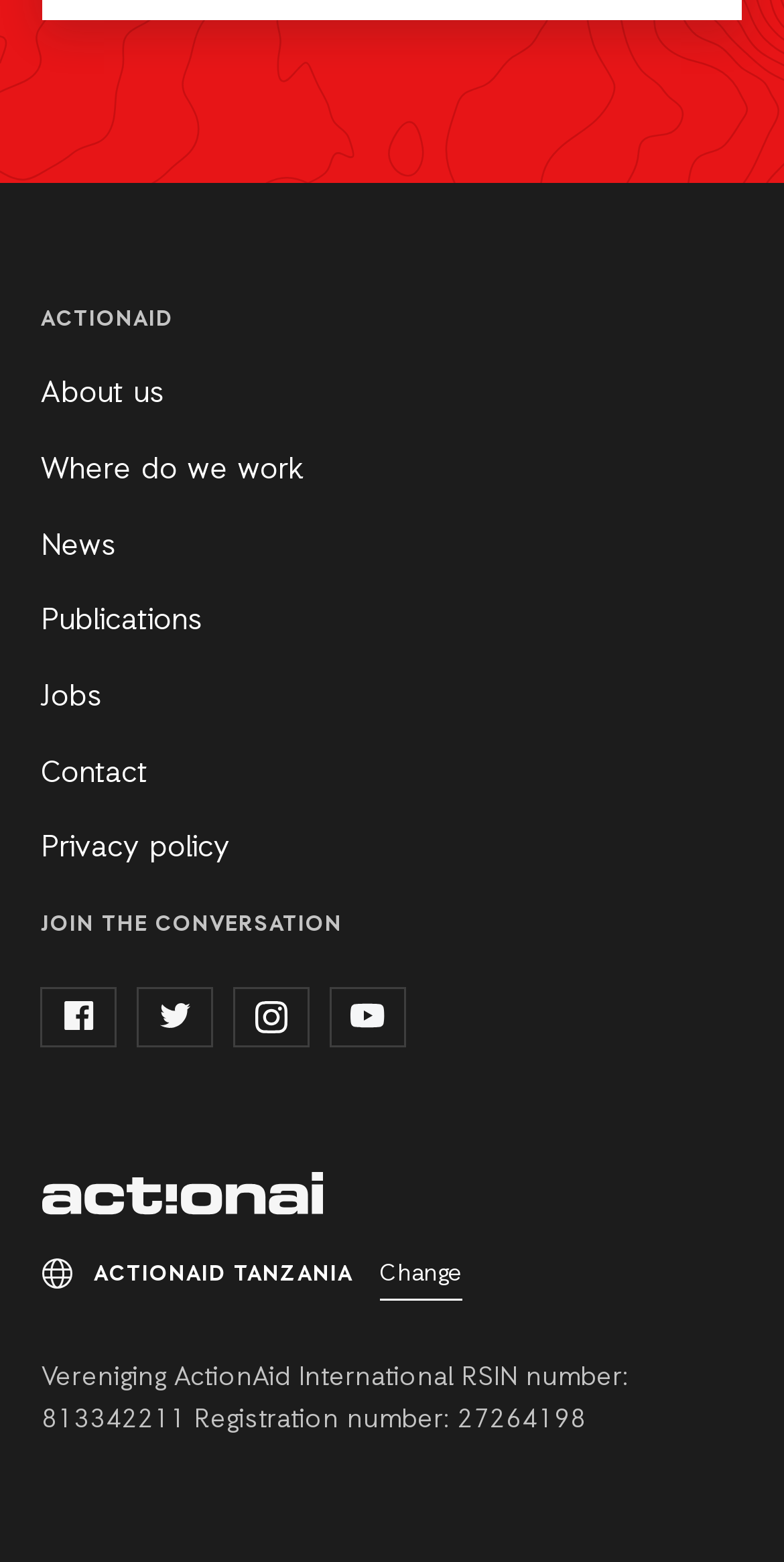Please give a succinct answer using a single word or phrase:
What is the name of the organization mentioned on the webpage?

ActionAid